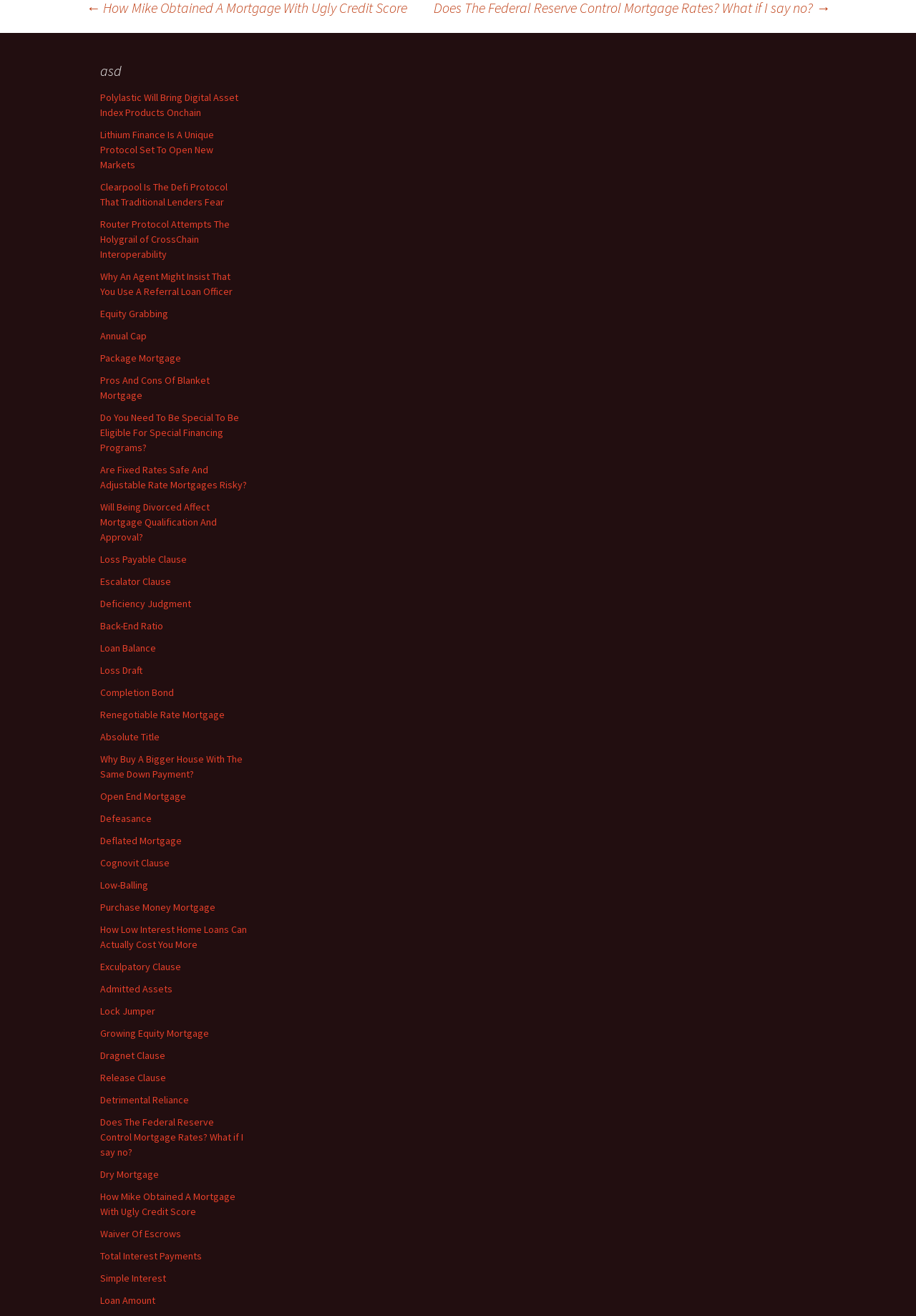What is the first link on the webpage?
From the image, provide a succinct answer in one word or a short phrase.

Polylastic Will Bring Digital Asset Index Products Onchain